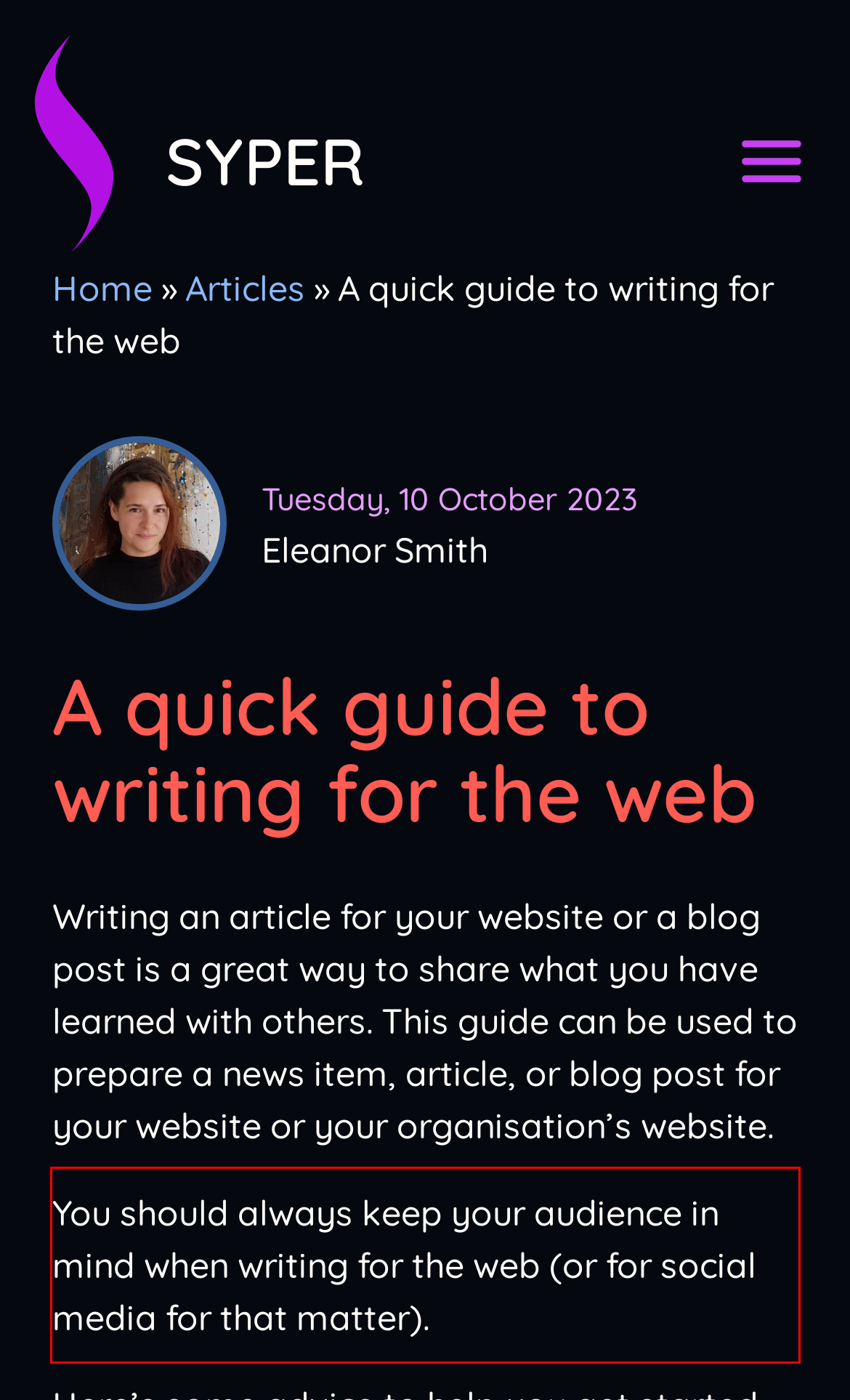You are given a screenshot with a red rectangle. Identify and extract the text within this red bounding box using OCR.

You should always keep your audience in mind when writing for the web (or for social media for that matter).